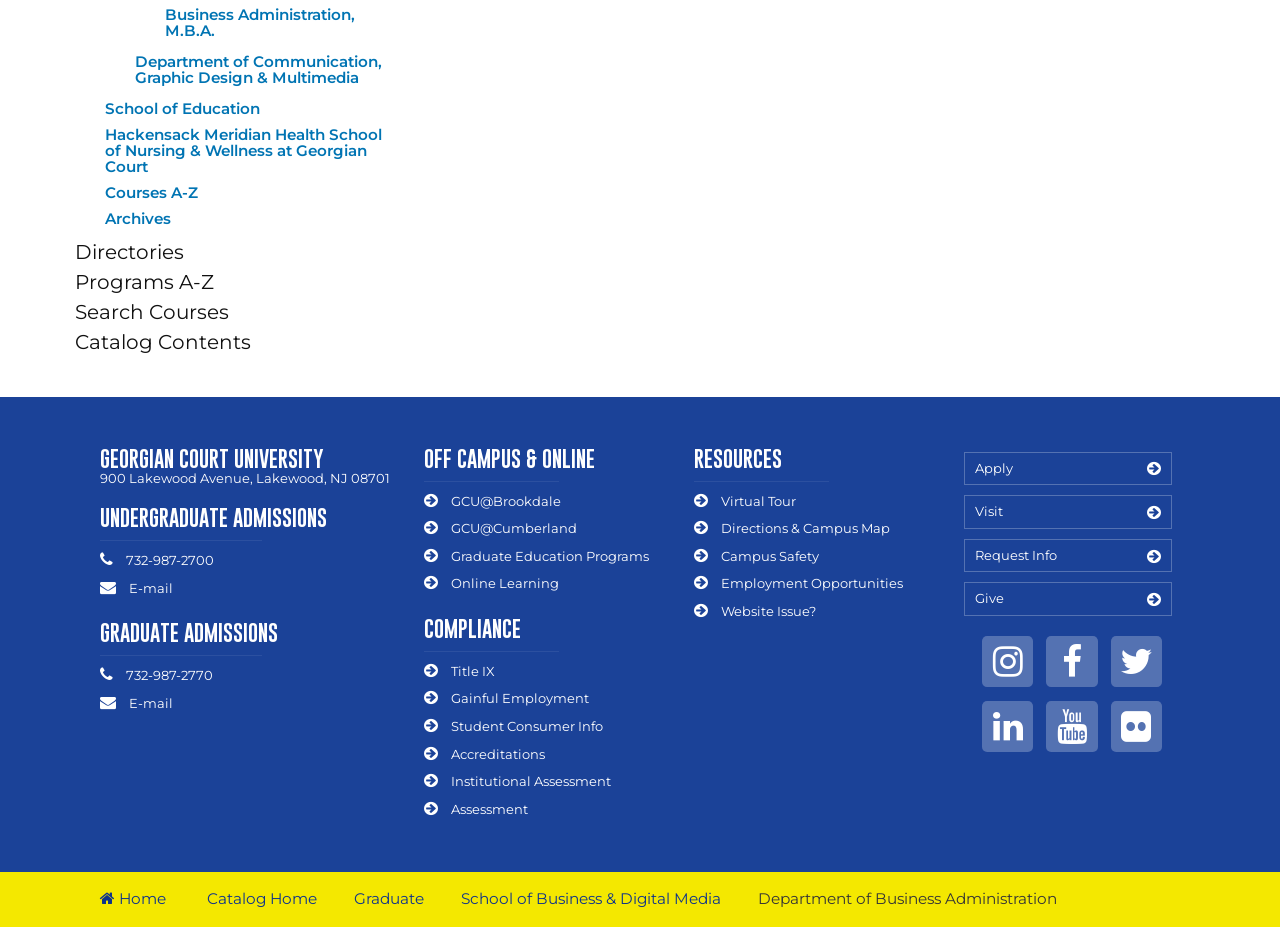Please provide a comprehensive answer to the question based on the screenshot: What is the name of the university?

I found the answer by looking at the heading element with the text 'GEORGIAN COURT UNIVERSITY' which is located at the top of the webpage.